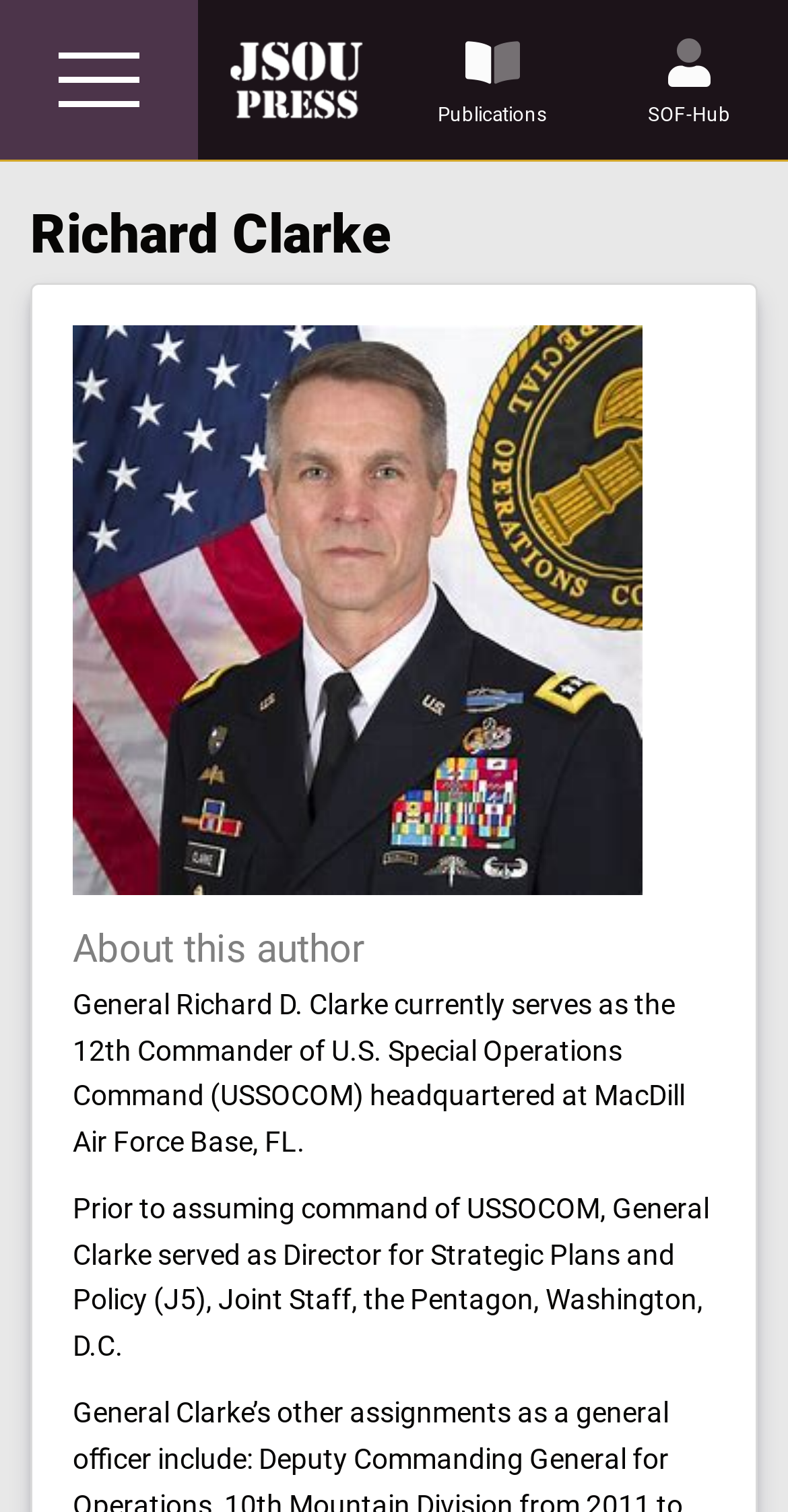Provide an in-depth caption for the webpage.

This webpage is an author dashboard for Richard Clarke. At the top, there is a navigation menu with three links: "Publications", "SOF-Hub", and a link to go to the JSOU home page. Below the navigation menu, there is a section that displays the authors of a publication, including Mike Clark, John Labuz, Kari Thyne, and Joseph E. Long. 

To the right of the authors' section, there is a profile area dedicated to Richard Clarke. It features a heading with his name, a photo of him, and a brief biography that describes his current role as the Commander of U.S. Special Operations Command and his previous role as Director for Strategic Plans and Policy. 

At the bottom of the page, there are five social media links, represented by icons, and a "Learn More" link.